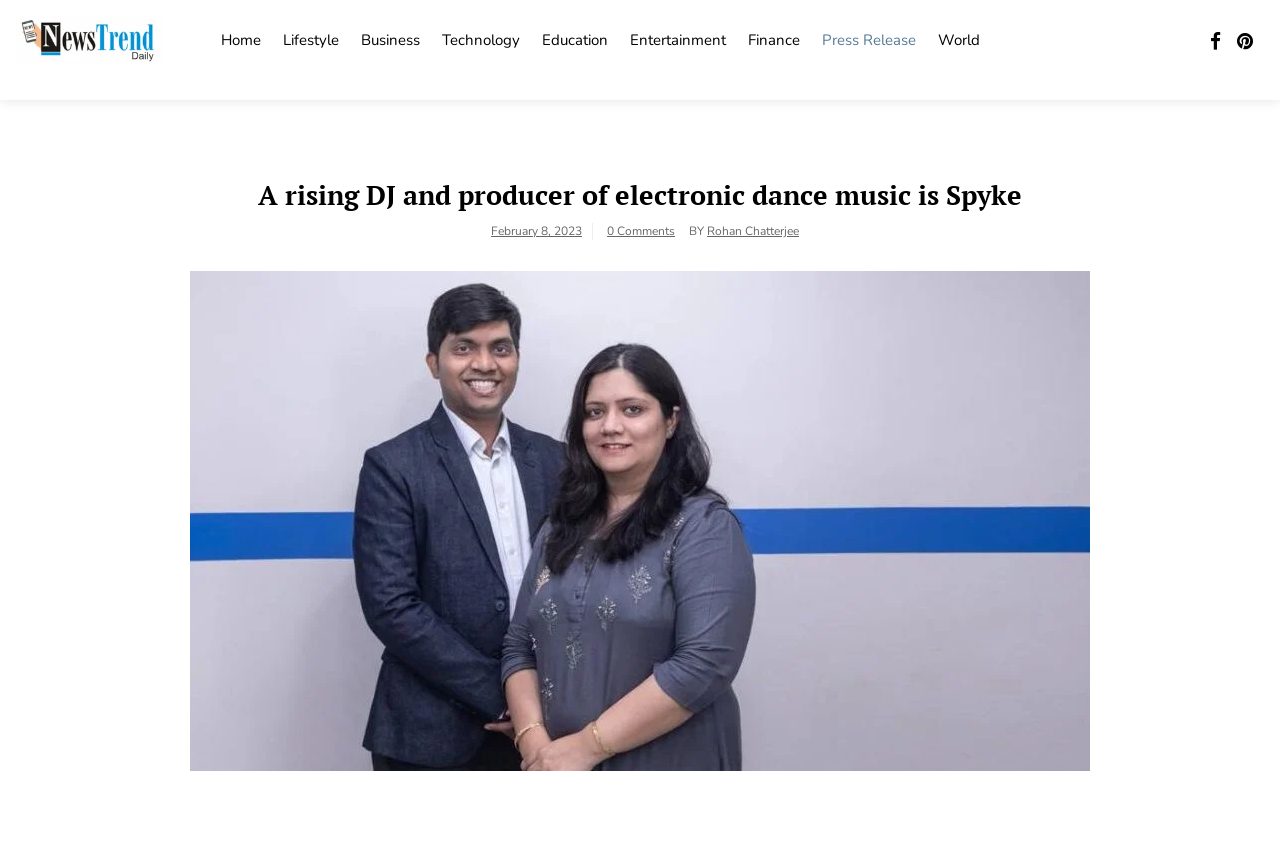Kindly determine the bounding box coordinates for the clickable area to achieve the given instruction: "view Entertainment news".

[0.484, 0.012, 0.576, 0.077]